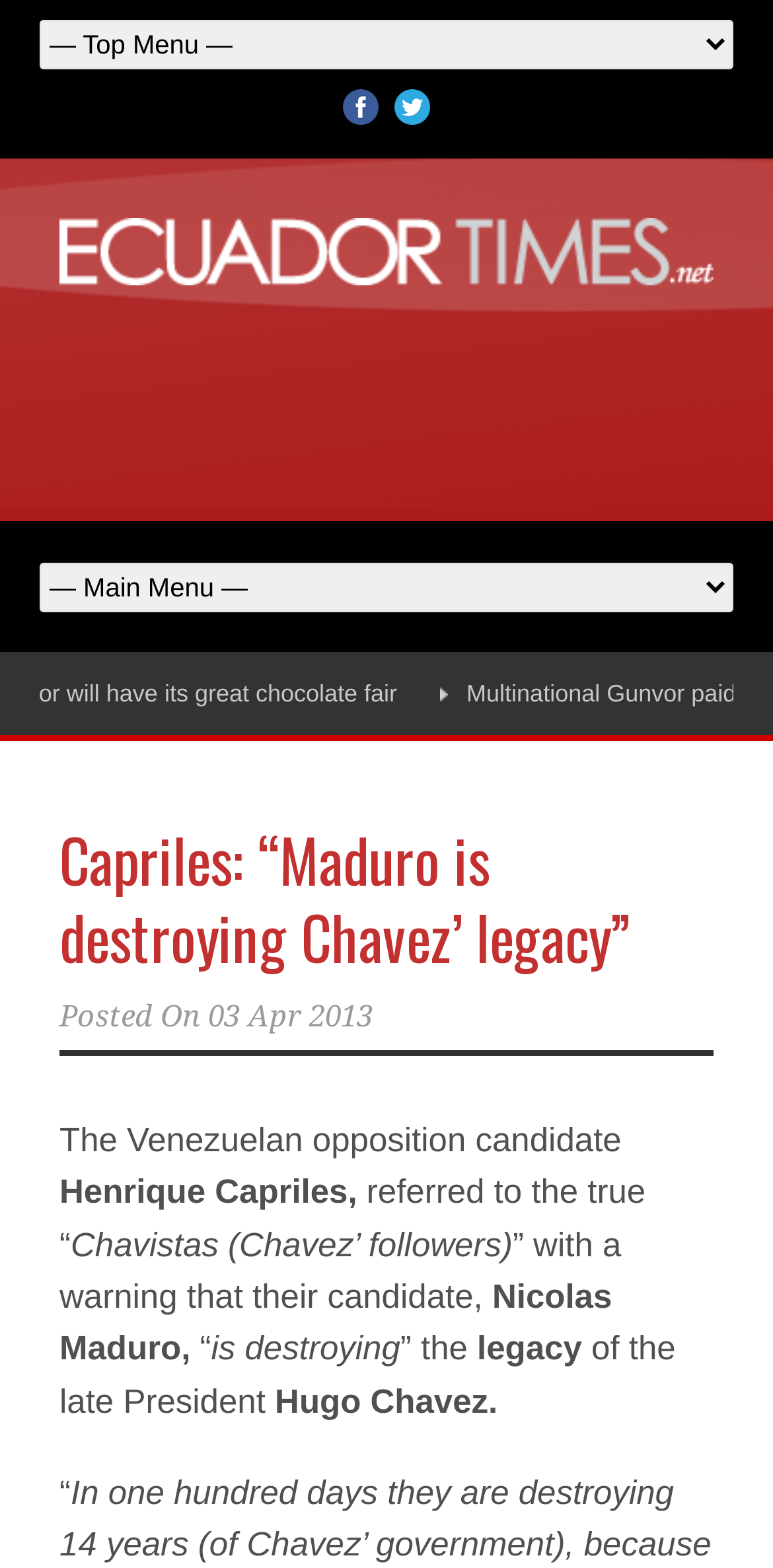Answer with a single word or phrase: 
What is the social media platform represented by the image with a bounding box of [0.444, 0.057, 0.49, 0.08]?

Facebook